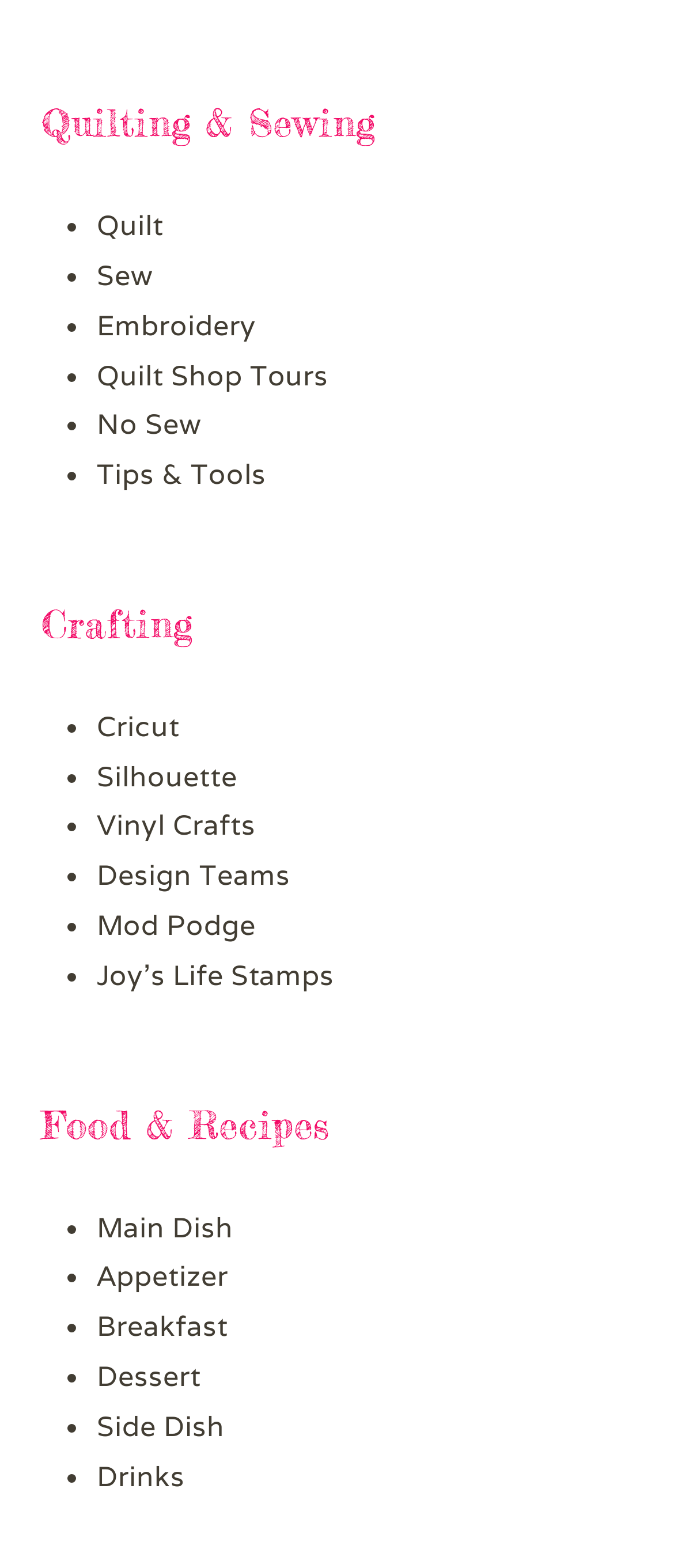What is the first link under the 'Quilting & Sewing' category?
Look at the image and respond with a one-word or short phrase answer.

Quilt